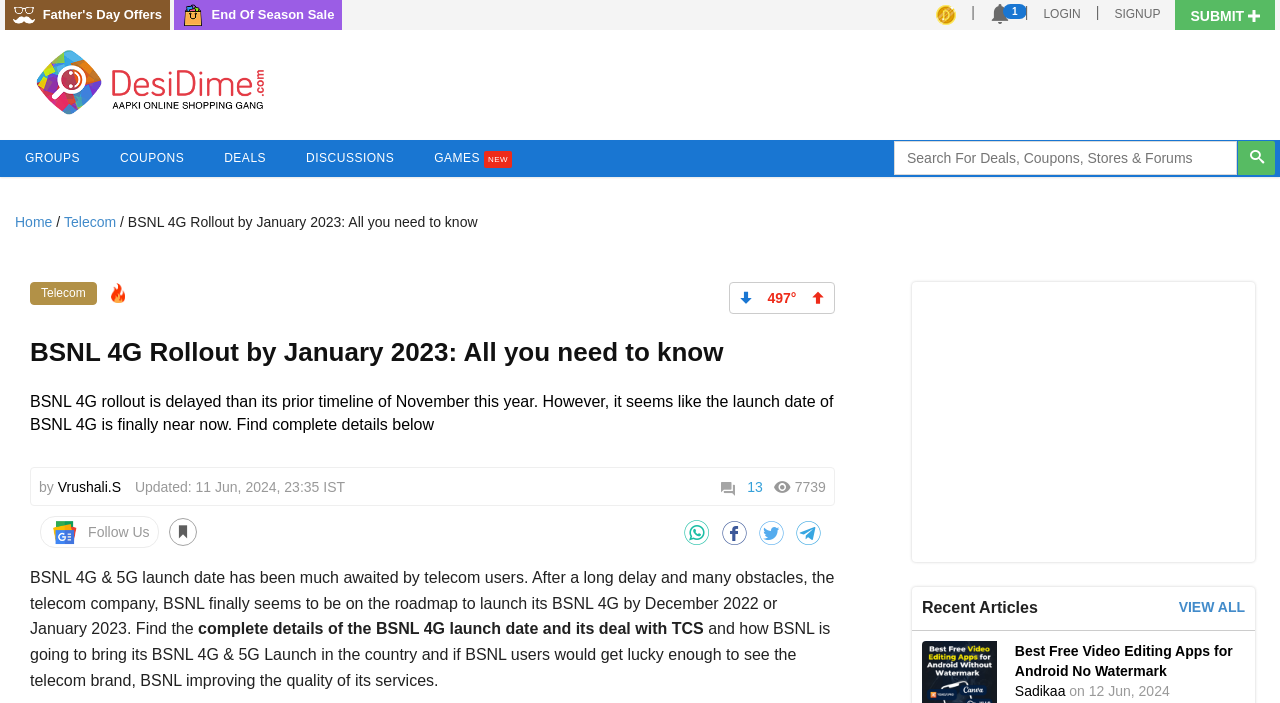Please respond in a single word or phrase: 
What is the expected launch date of BSNL 4G?

December 2022 or January 2023